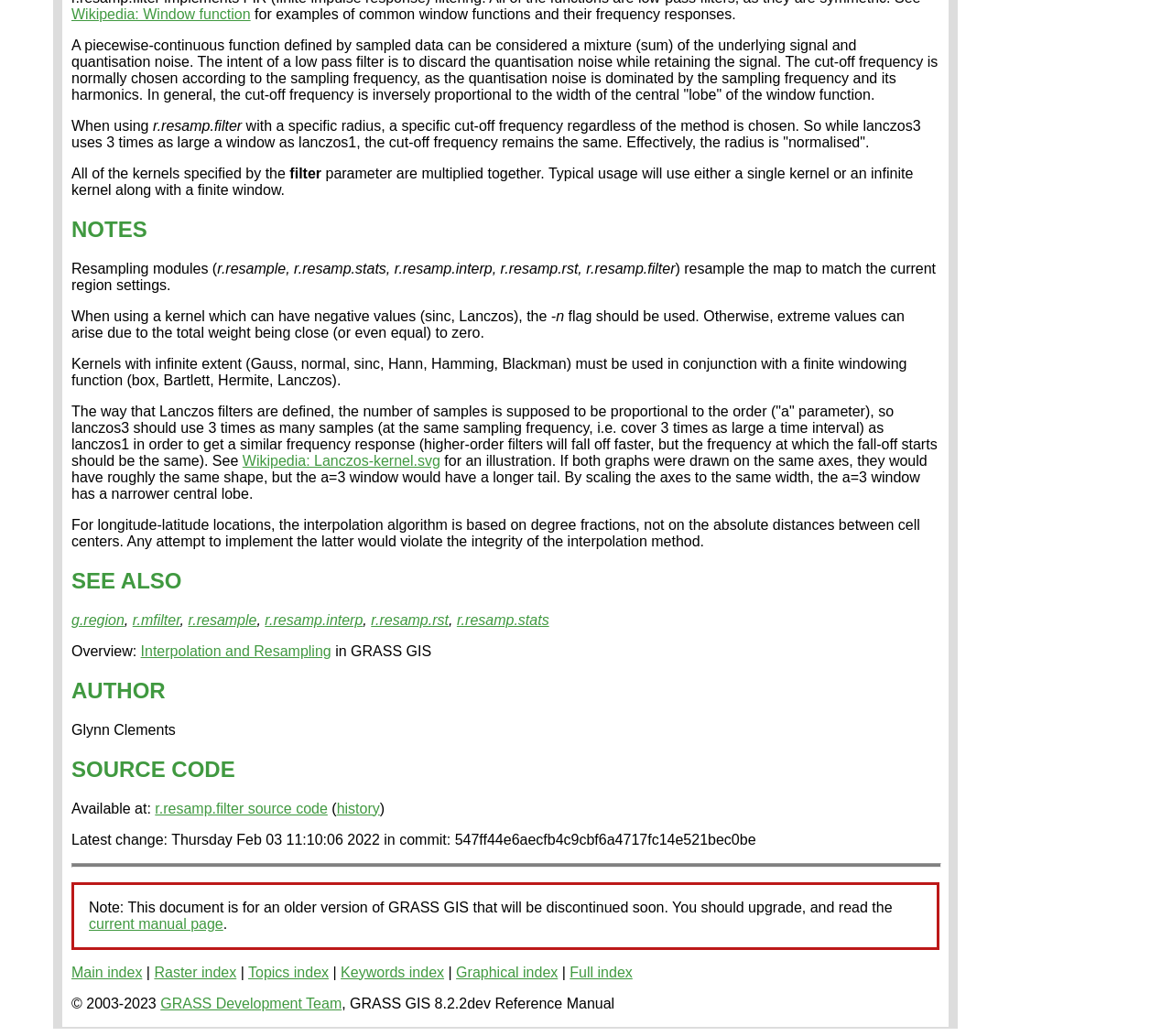Please provide the bounding box coordinates for the element that needs to be clicked to perform the following instruction: "Contact Us". The coordinates should be given as four float numbers between 0 and 1, i.e., [left, top, right, bottom].

None